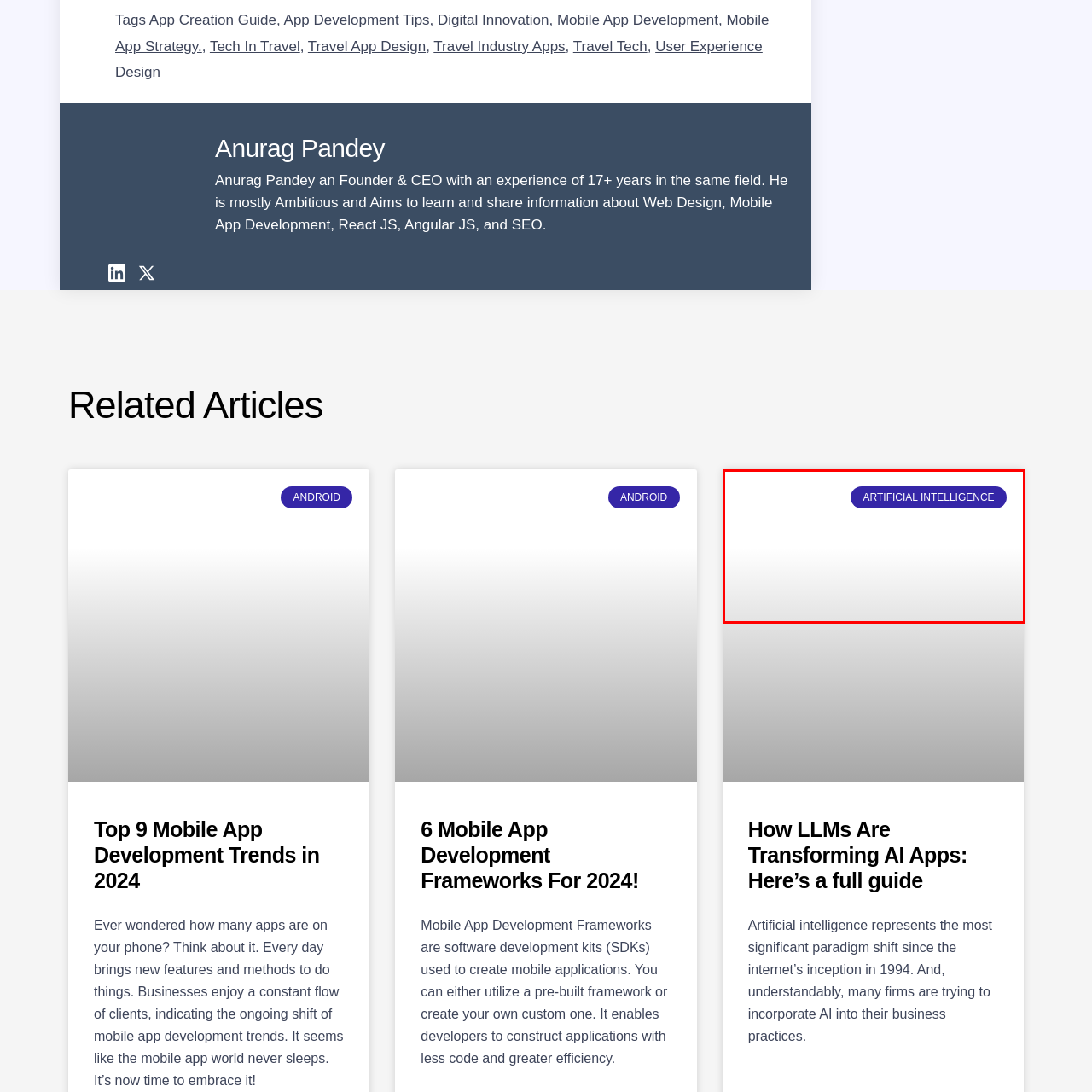Generate a detailed caption for the image within the red outlined area.

The image features a prominent button labeled "ARTIFICIAL INTELLIGENCE," designed in a striking purple color that contrasts sharply against a light background. The button appears to be part of a user interface, possibly serving as a clickable element leading to information or resources related to artificial intelligence. This thematic focus on AI suggests a connection to the broader discussion of technology and innovation, emphasizing its significance in contemporary applications and developments. The sleek design and bold text indicate a modern approach, inviting users to engage with content that explores the transformative impact of artificial intelligence in various industries.